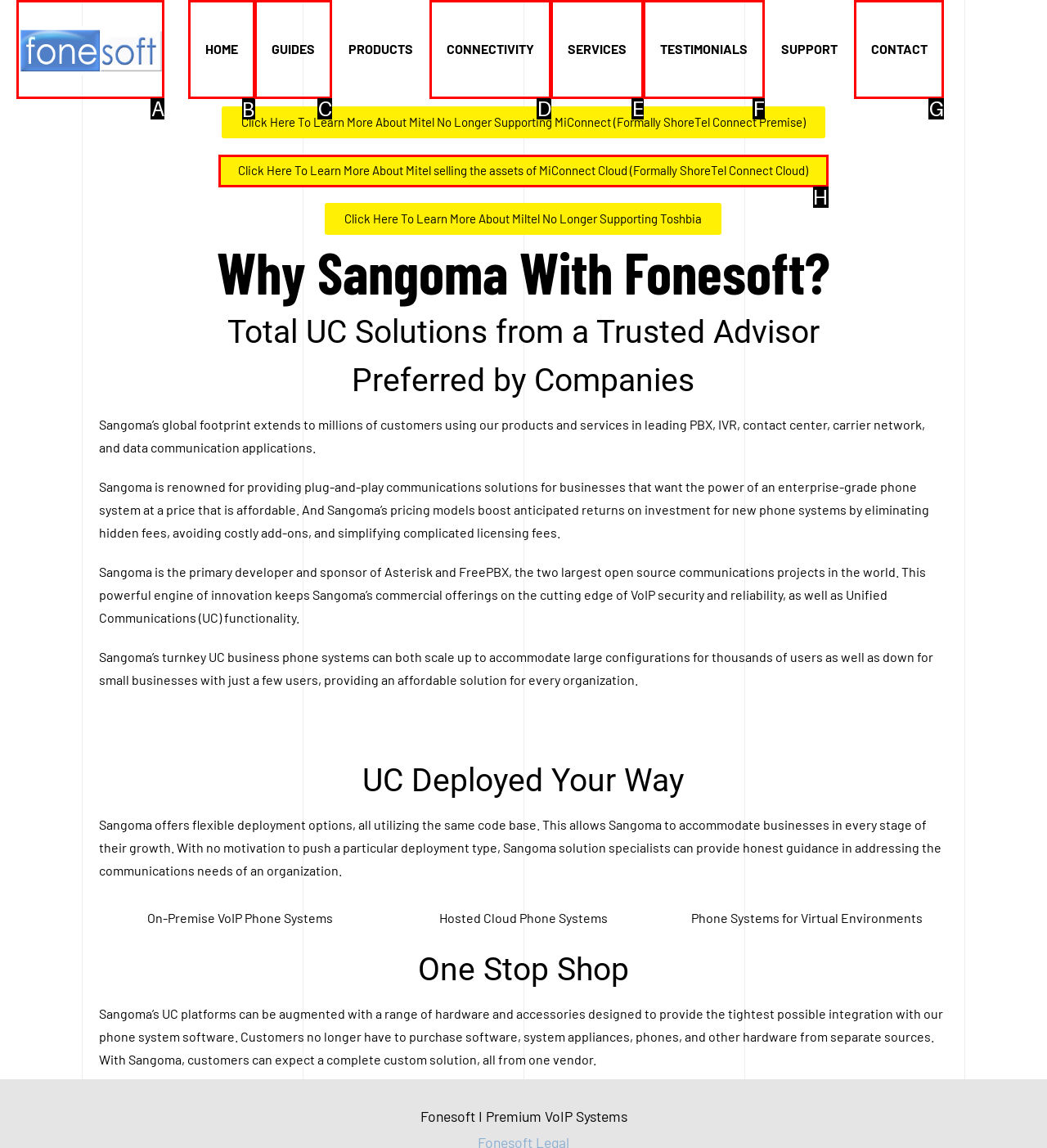Choose the HTML element that needs to be clicked for the given task: Go to the HOME page Respond by giving the letter of the chosen option.

B